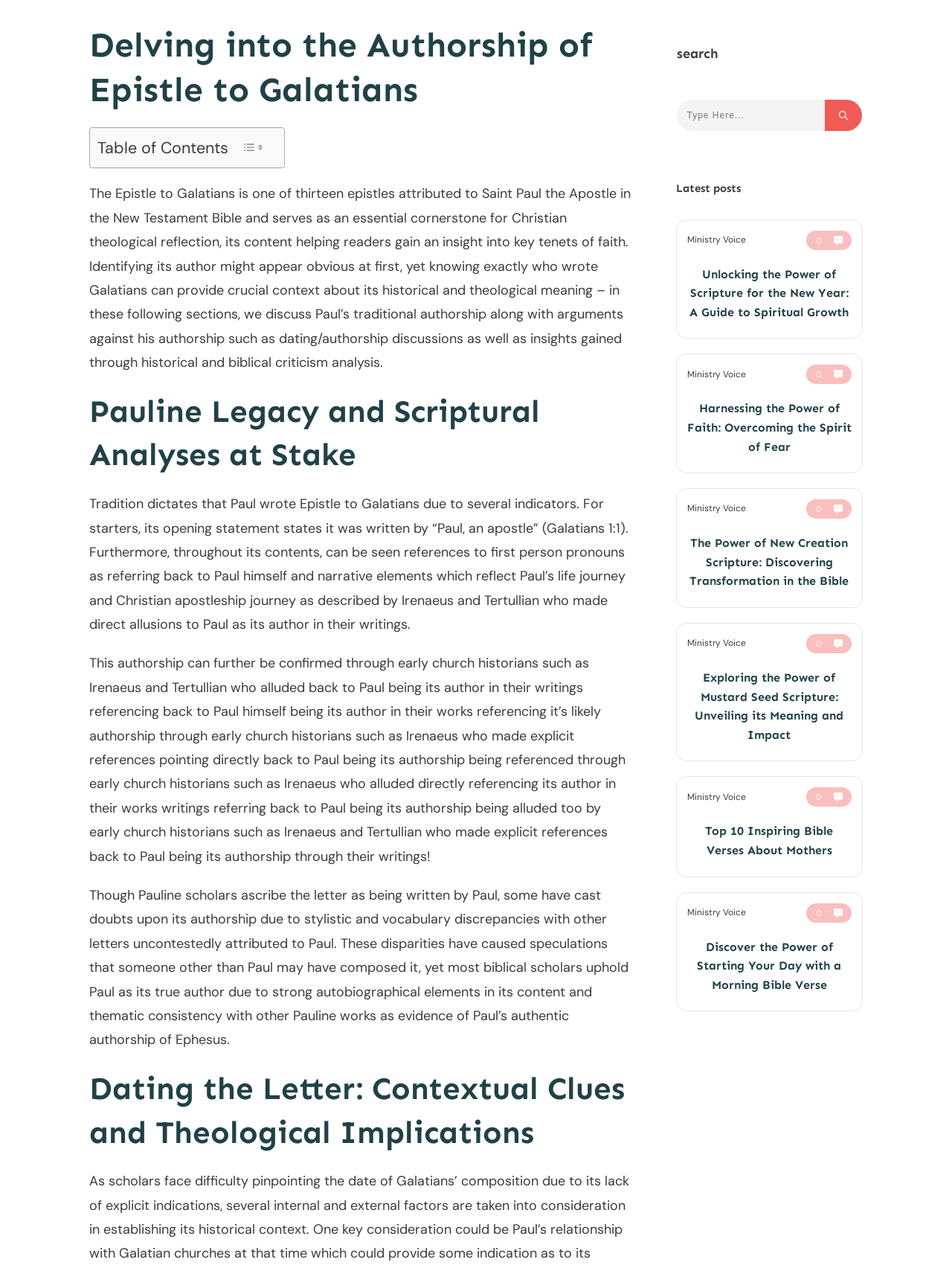Show the bounding box coordinates for the HTML element described as: "苏公网安备 32021402001016号".

None